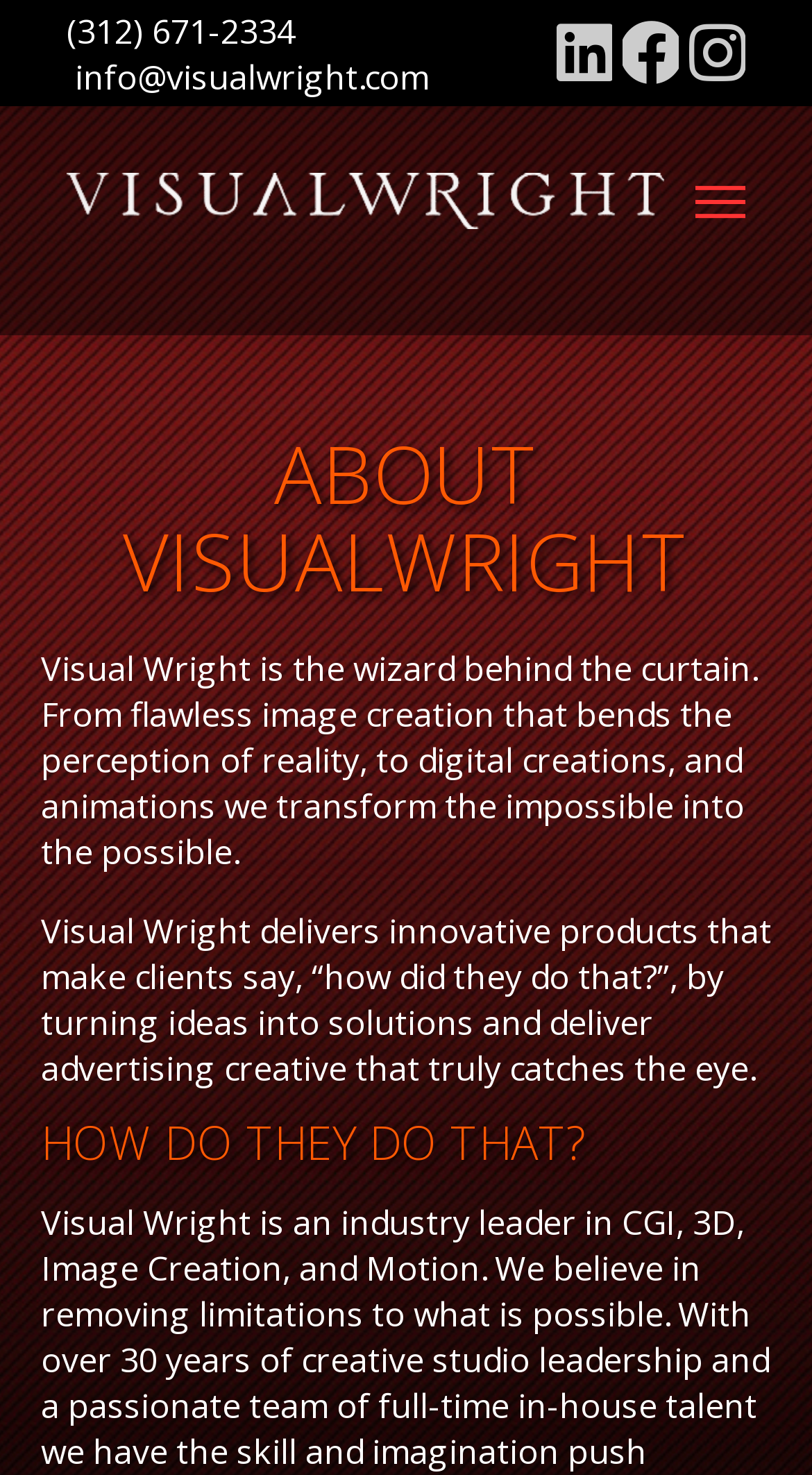Give a one-word or short-phrase answer to the following question: 
How many sections are there on the webpage?

3